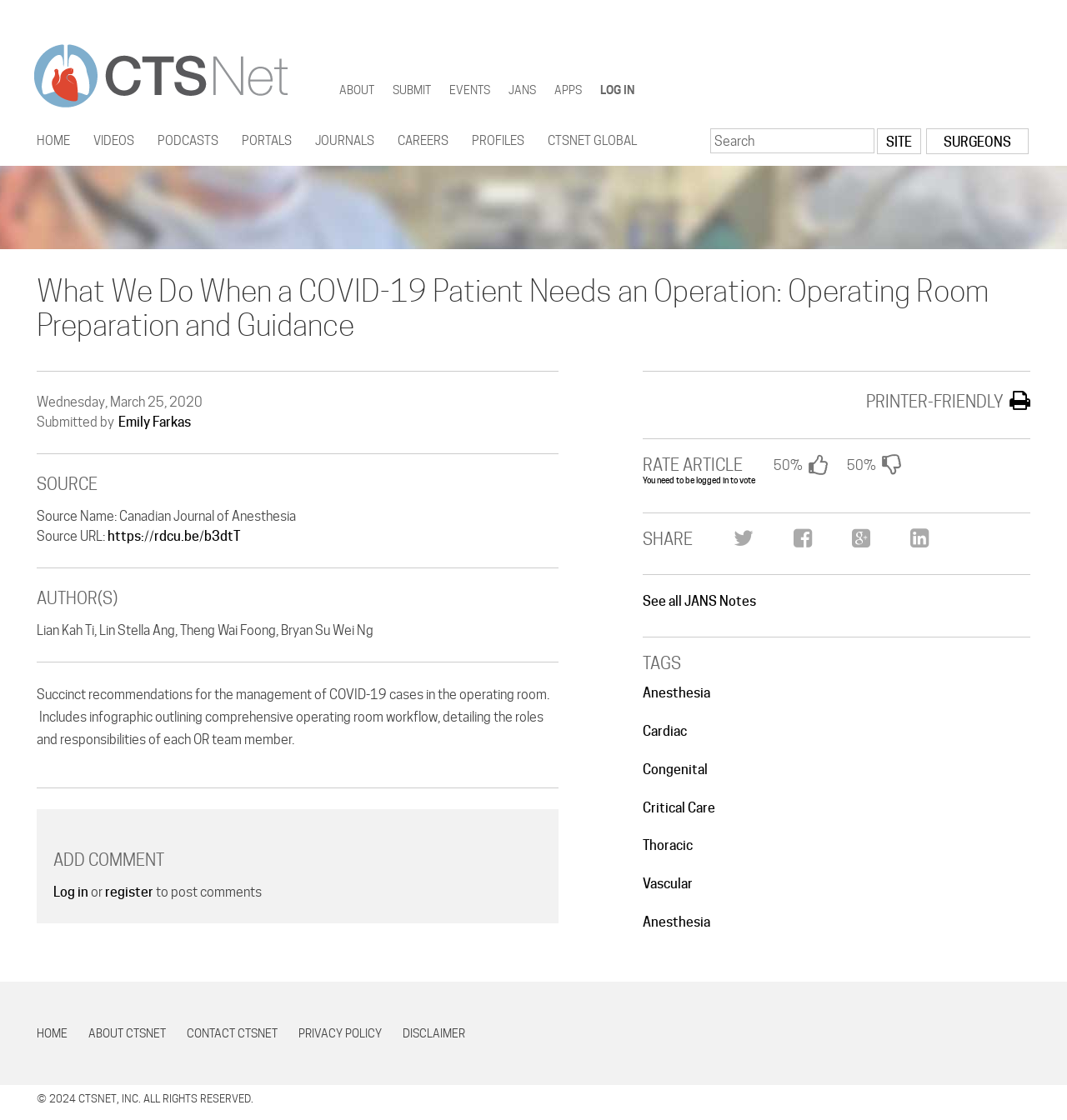What is the purpose of the 'RATE ARTICLE' section?
Please analyze the image and answer the question with as much detail as possible.

The 'RATE ARTICLE' section allows users to vote on the article, as indicated by the text 'You need to be logged in to vote'.